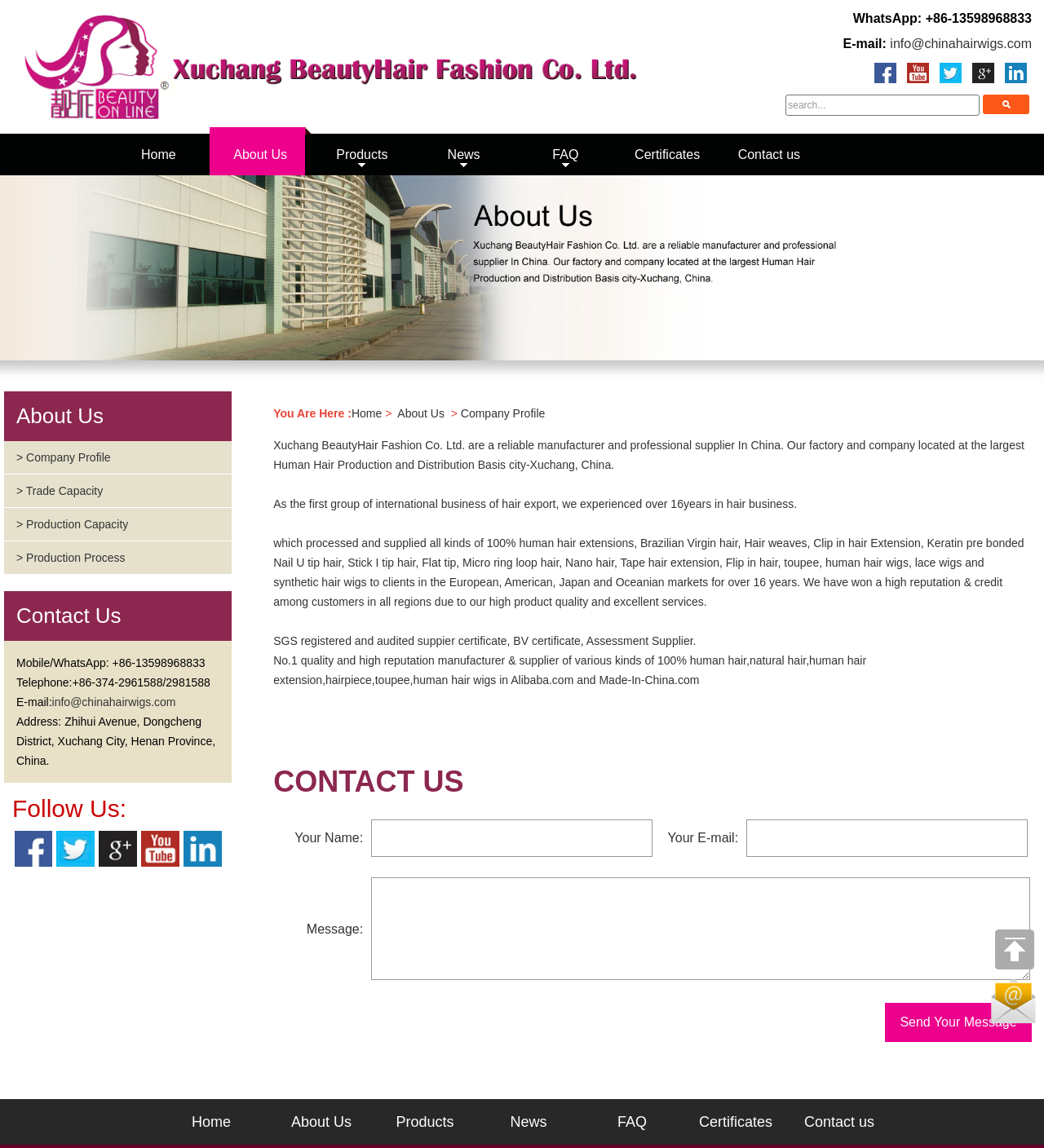Locate the UI element described by title="twitter" and provide its bounding box coordinates. Use the format (top-left x, top-left y, bottom-right x, bottom-right y) with all values as floating point numbers between 0 and 1.

[0.054, 0.735, 0.091, 0.759]